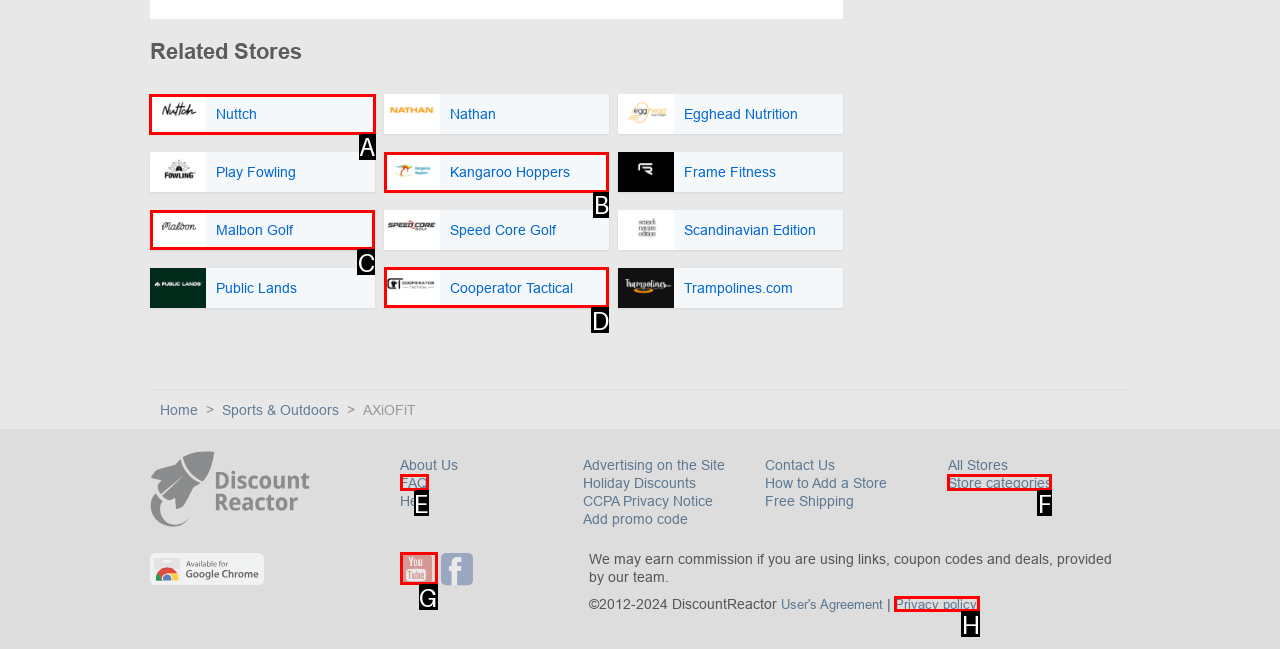Please indicate which option's letter corresponds to the task: Click on Nuttch logo by examining the highlighted elements in the screenshot.

A